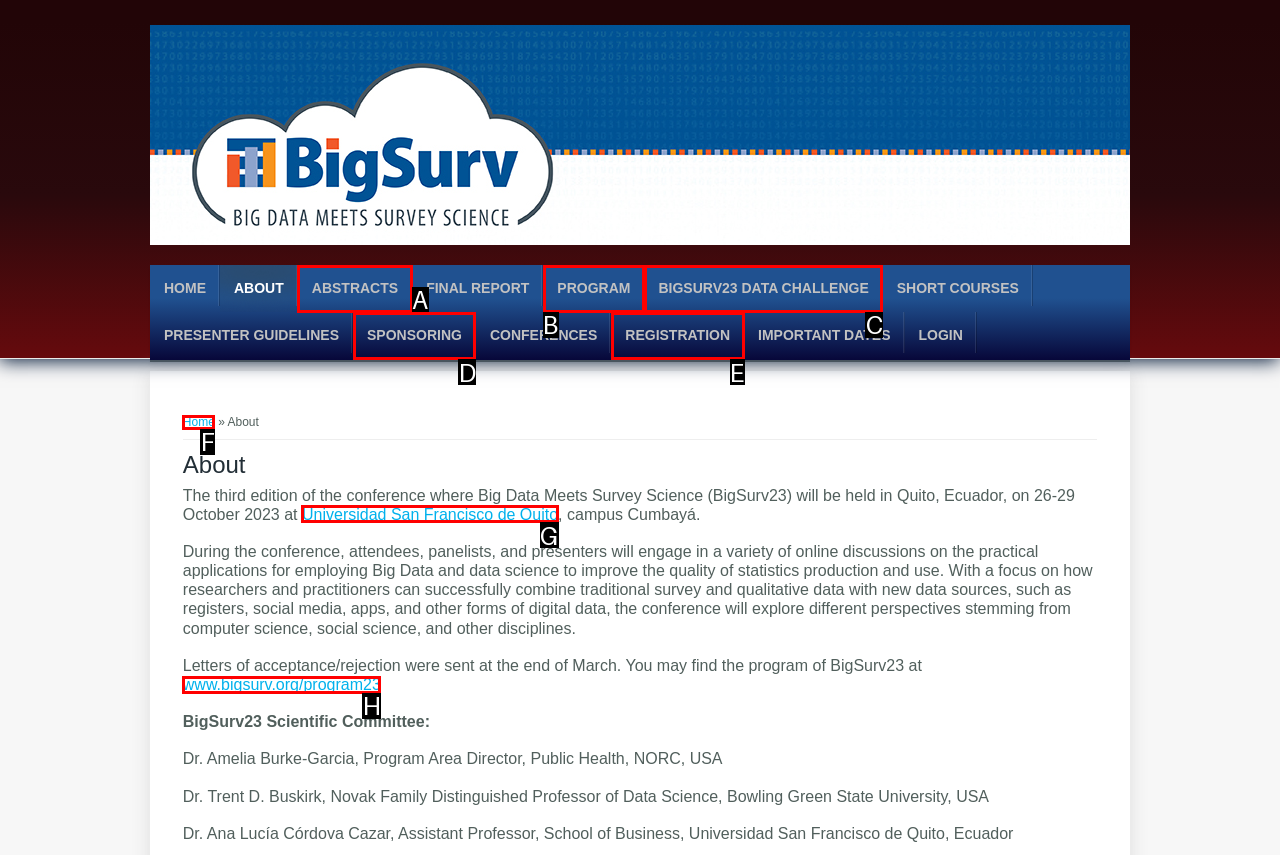Look at the description: Home
Determine the letter of the matching UI element from the given choices.

F